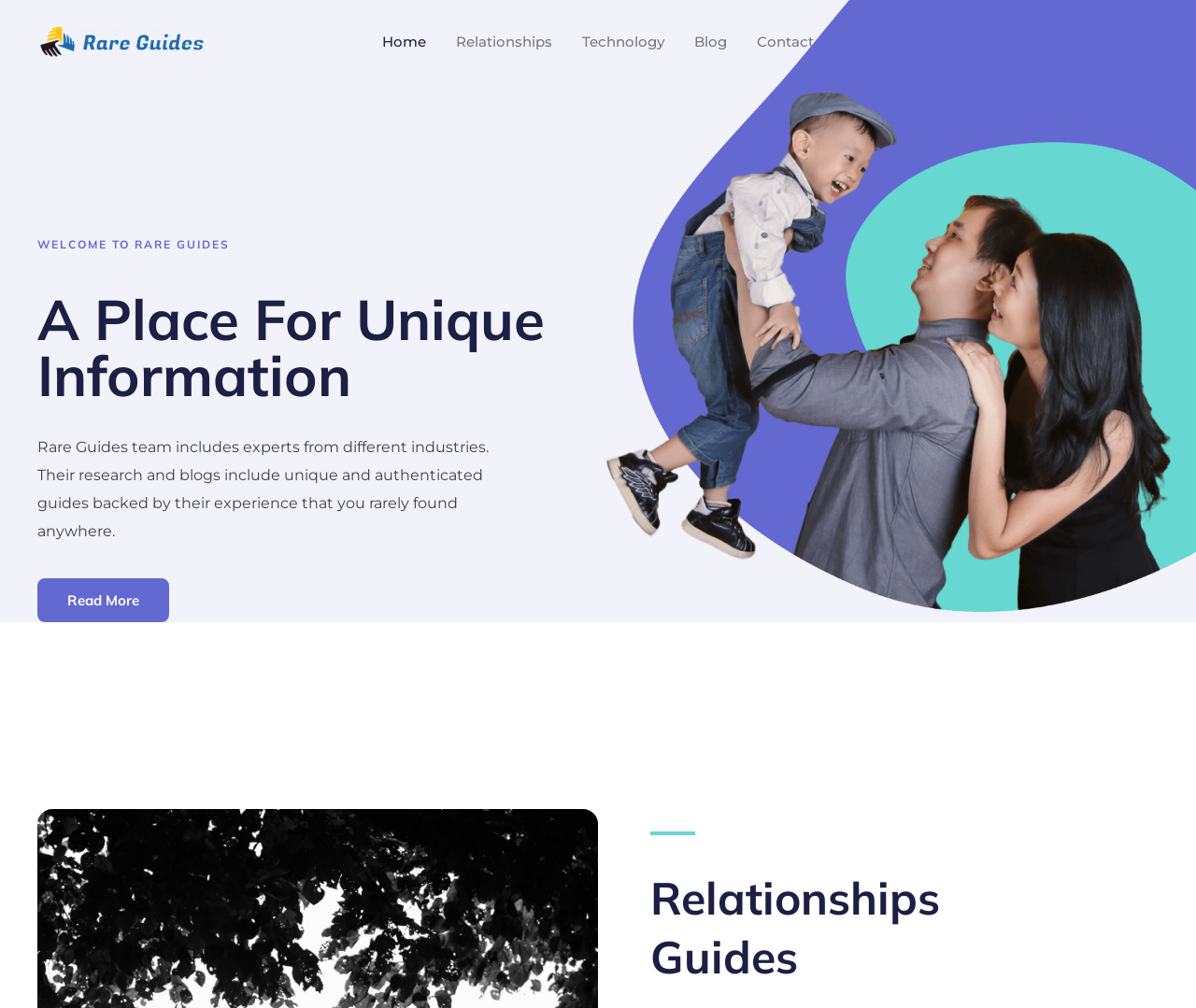Examine the image carefully and respond to the question with a detailed answer: 
What is the main purpose of Rare Guides?

The webpage heading 'A Place For Unique Information' and the text 'Their research and blogs include unique and authenticated guides backed by their experience' suggest that the main purpose of Rare Guides is to provide unique information.